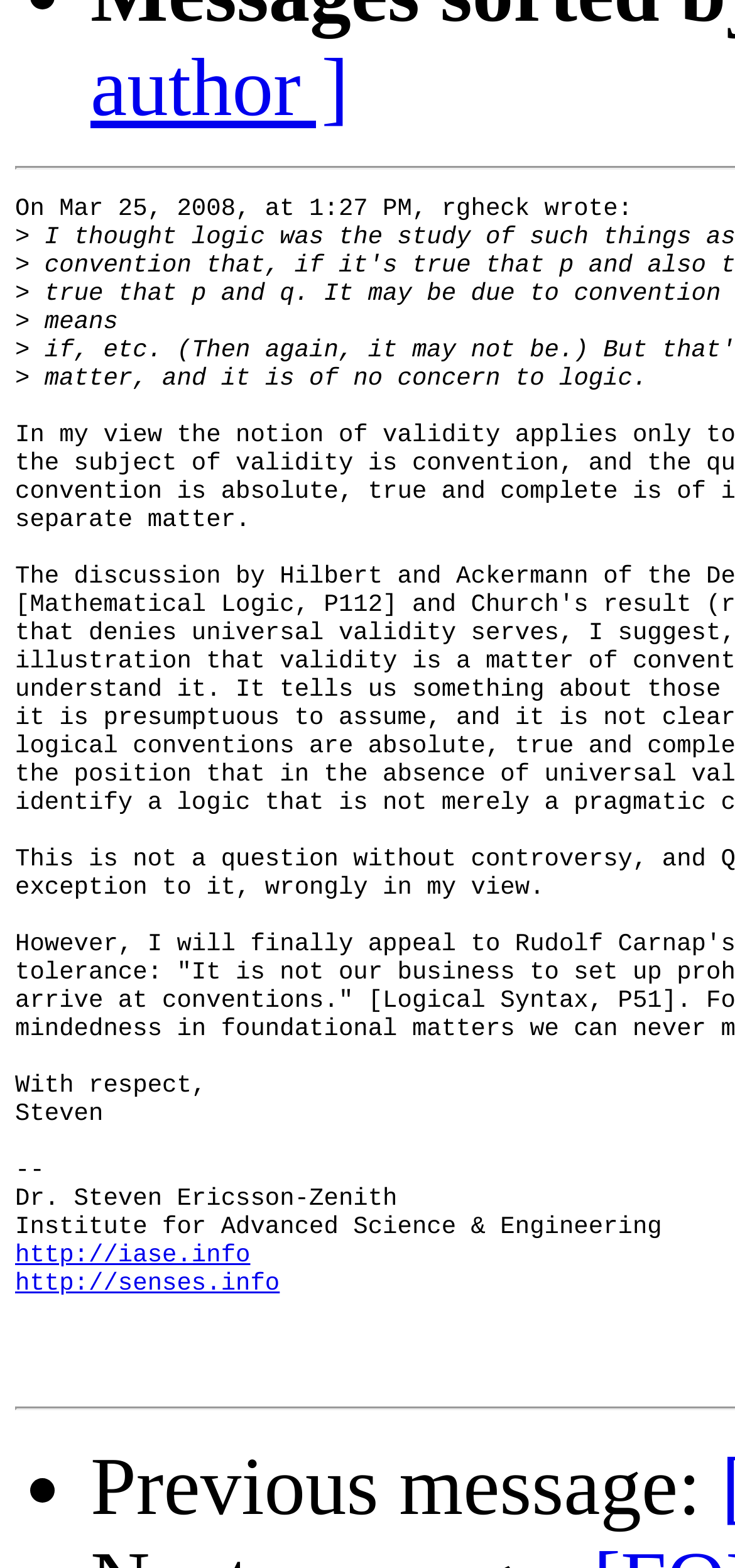Please determine the bounding box coordinates for the UI element described here. Use the format (top-left x, top-left y, bottom-right x, bottom-right y) with values bounded between 0 and 1: http://senses.info

[0.021, 0.81, 0.382, 0.828]